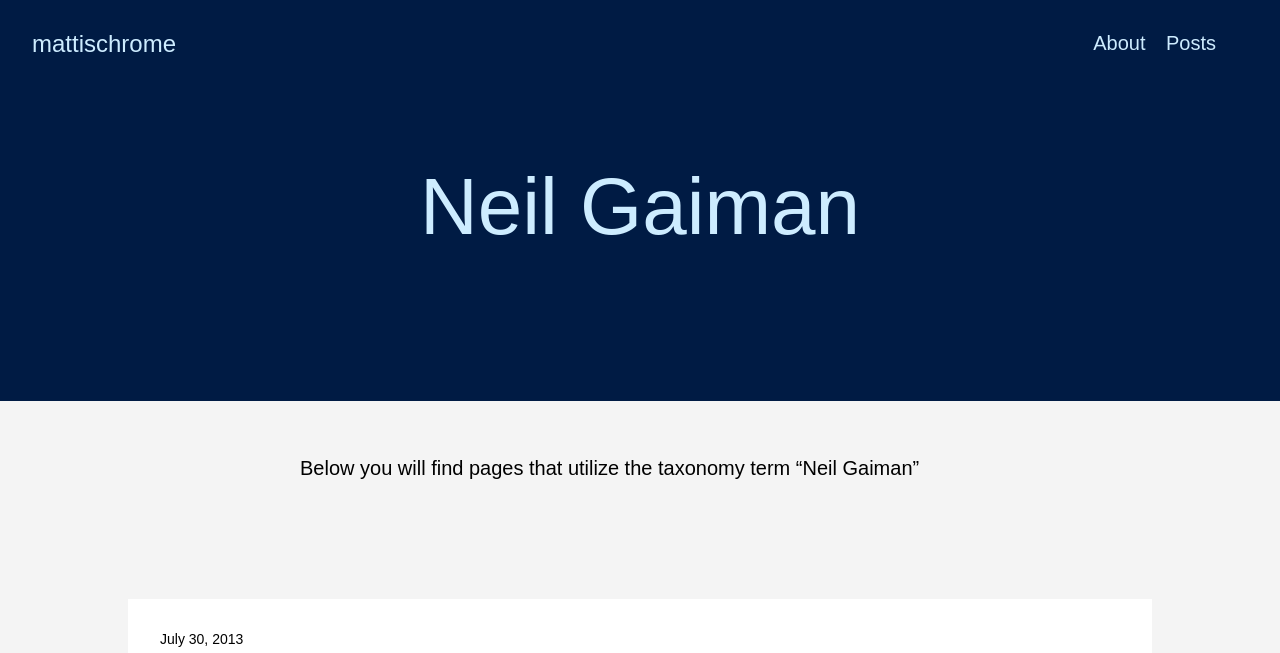Describe every aspect of the webpage in a detailed manner.

The webpage appears to be a blog or personal website, with the title "Neil Gaiman" prominently displayed at the top. Below the title, there are three links: "mattischrome", "About", and "Posts", which are positioned from left to right. The "mattischrome" link is located at the top-left corner, while the "About" and "Posts" links are situated at the top-right corner.

The main content of the webpage is an article, which takes up most of the page's real estate. The article has a brief introduction that reads, "Below you will find pages that utilize the taxonomy term “Neil Gaiman”". This text is positioned roughly in the middle of the page.

At the very bottom of the page, there is a date stamp that reads "July 30, 2013", which is likely the publication date of the article or the last update of the webpage.